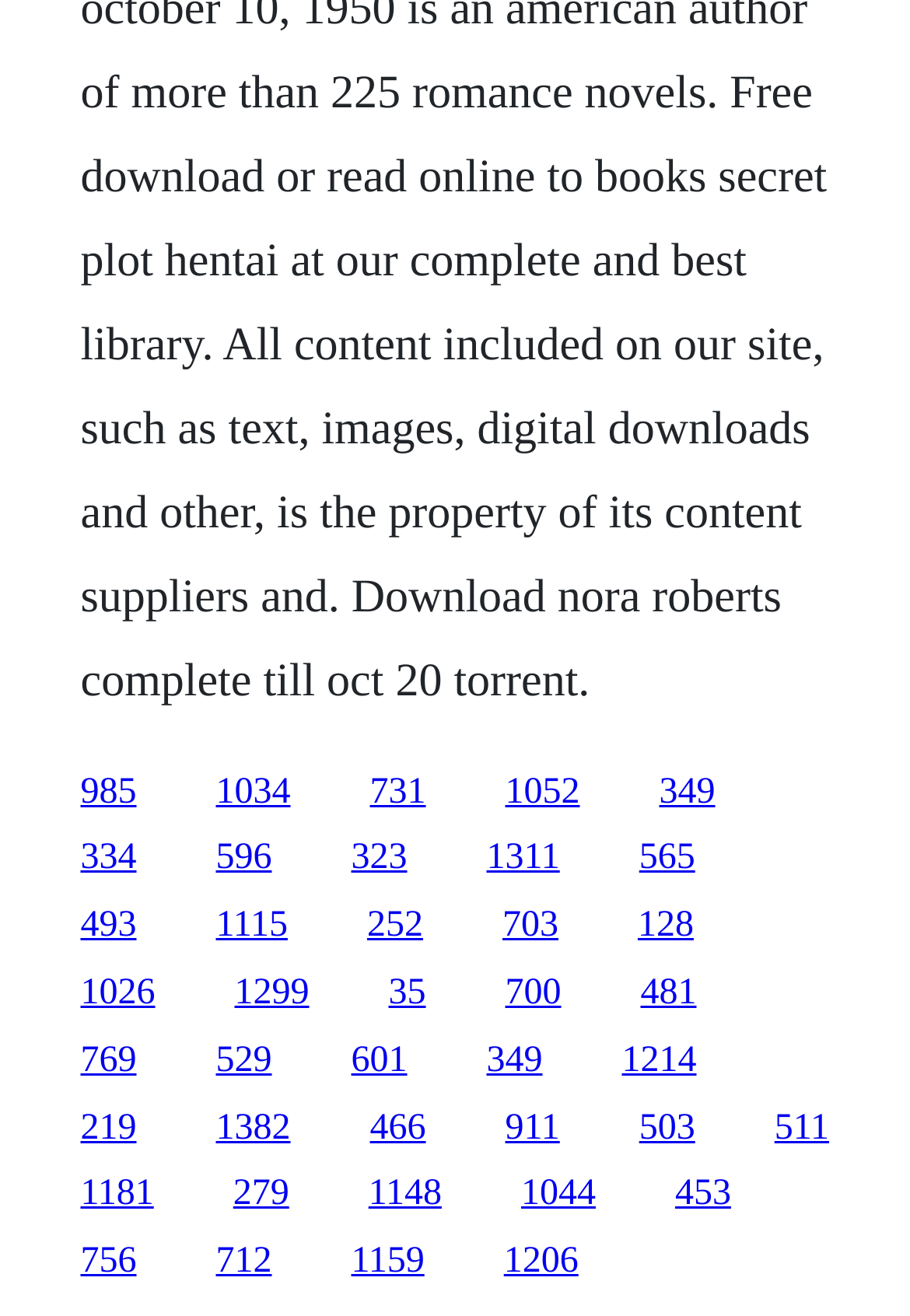How many columns of links are there on this webpage?
Using the image, give a concise answer in the form of a single word or short phrase.

One